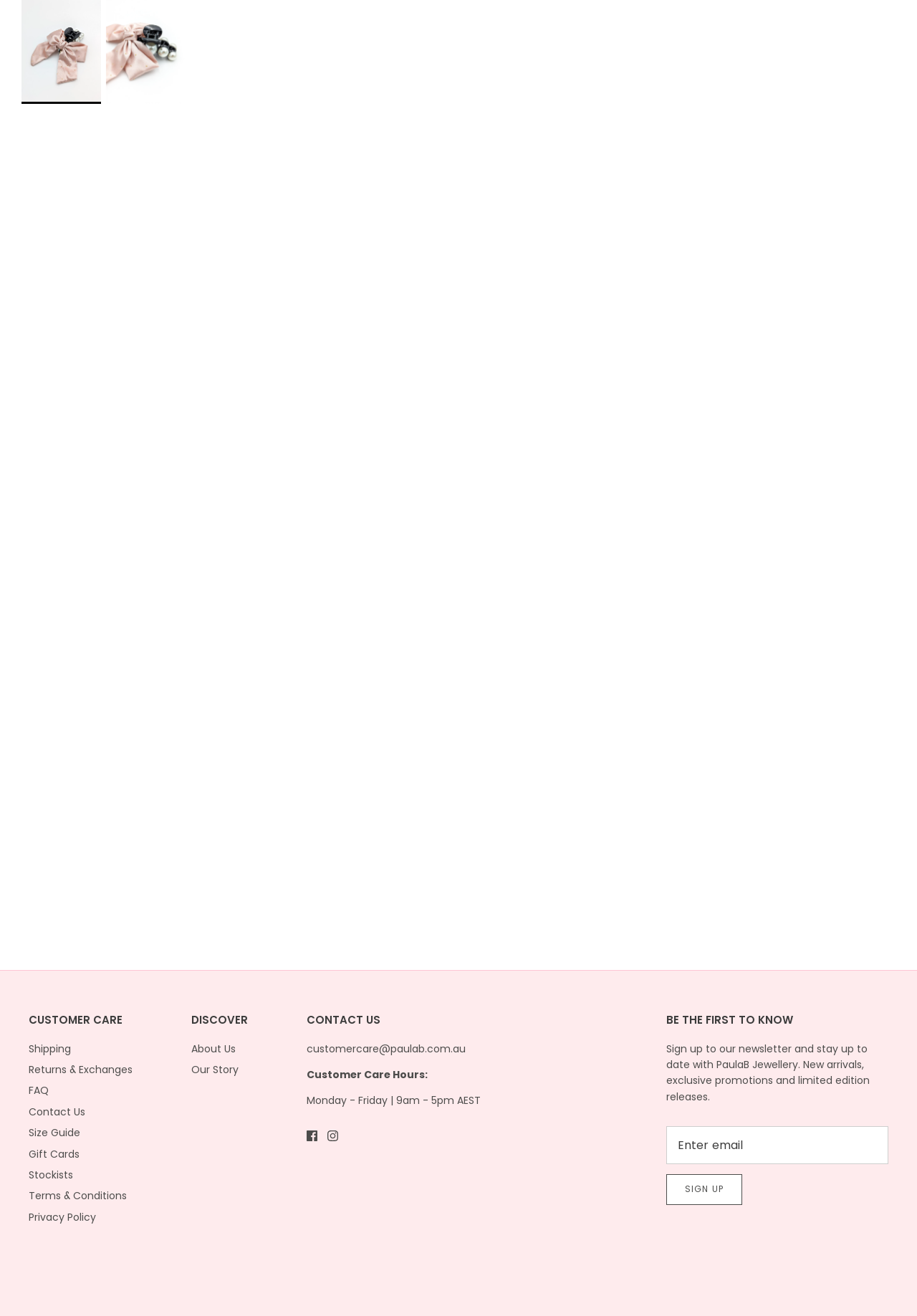Find the bounding box coordinates for the HTML element described as: "Stockists". The coordinates should consist of four float values between 0 and 1, i.e., [left, top, right, bottom].

[0.031, 0.896, 0.08, 0.907]